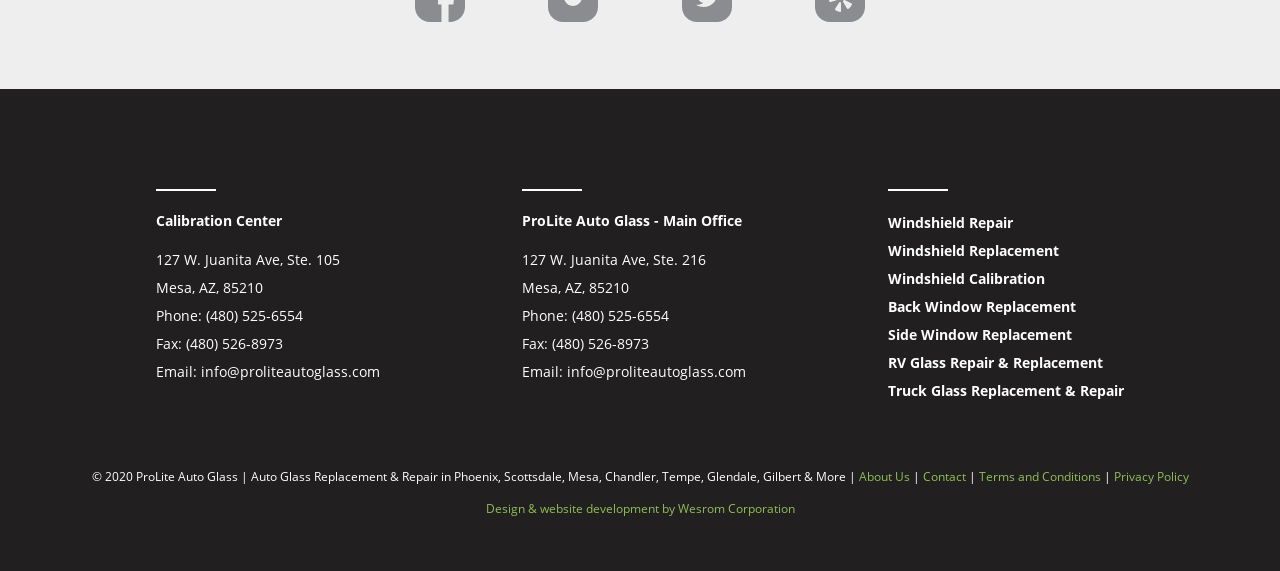Use a single word or phrase to answer the following:
What is the email address of ProLite Auto Glass?

info@proliteautoglass.com